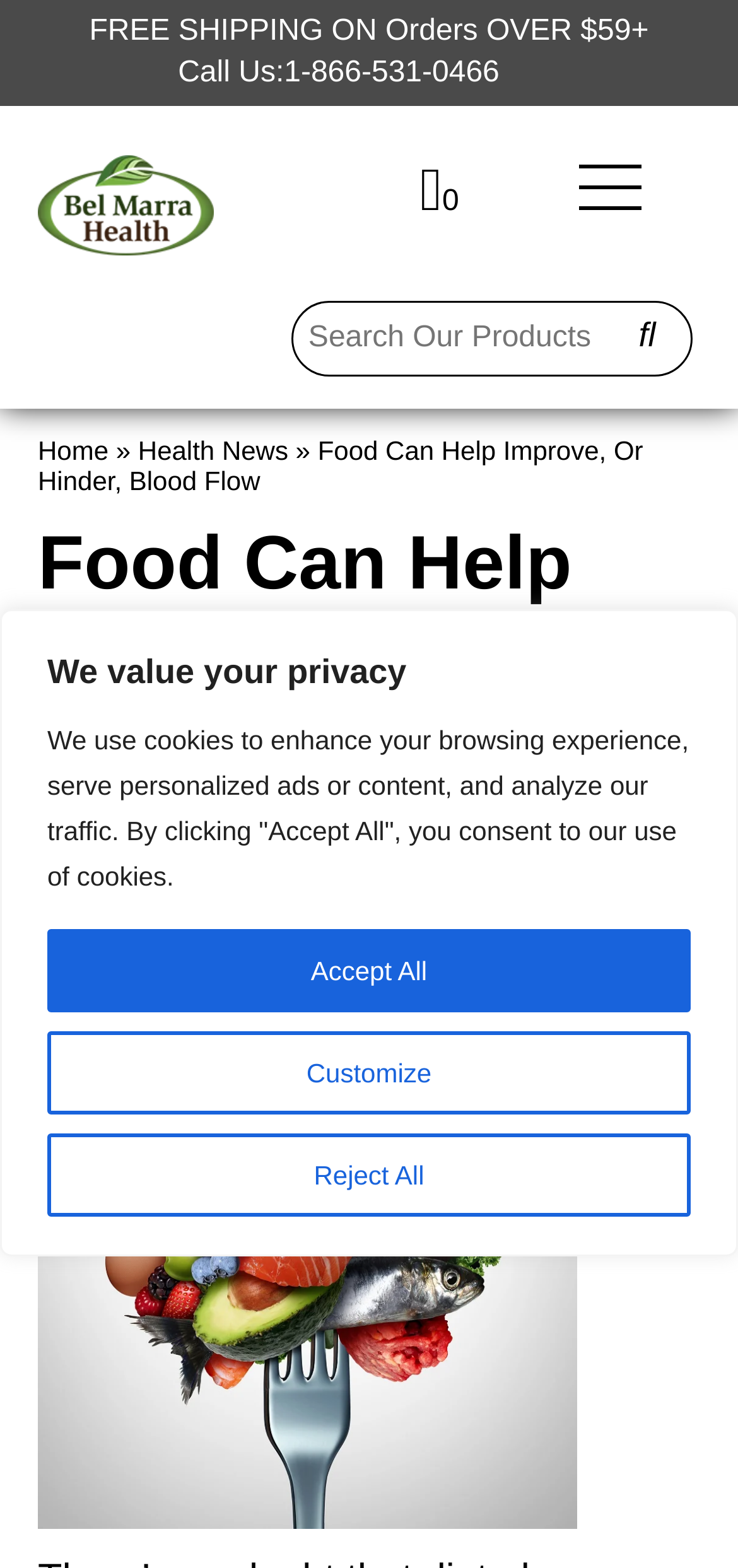Determine the bounding box coordinates of the UI element described by: "aria-label="submit search information"".

[0.805, 0.187, 0.949, 0.241]